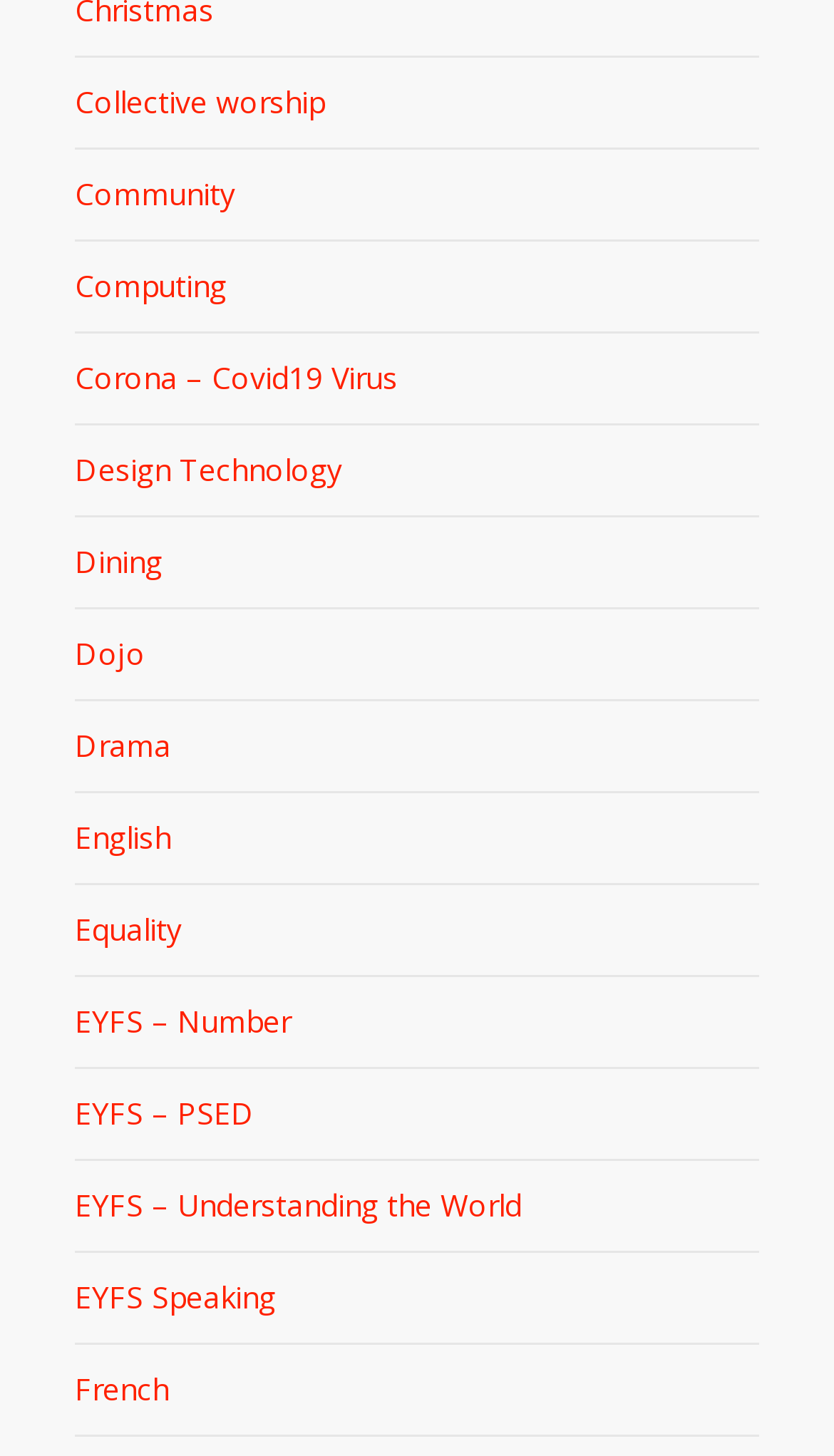Provide the bounding box for the UI element matching this description: "EYFS – Understanding the World".

[0.09, 0.797, 0.91, 0.86]